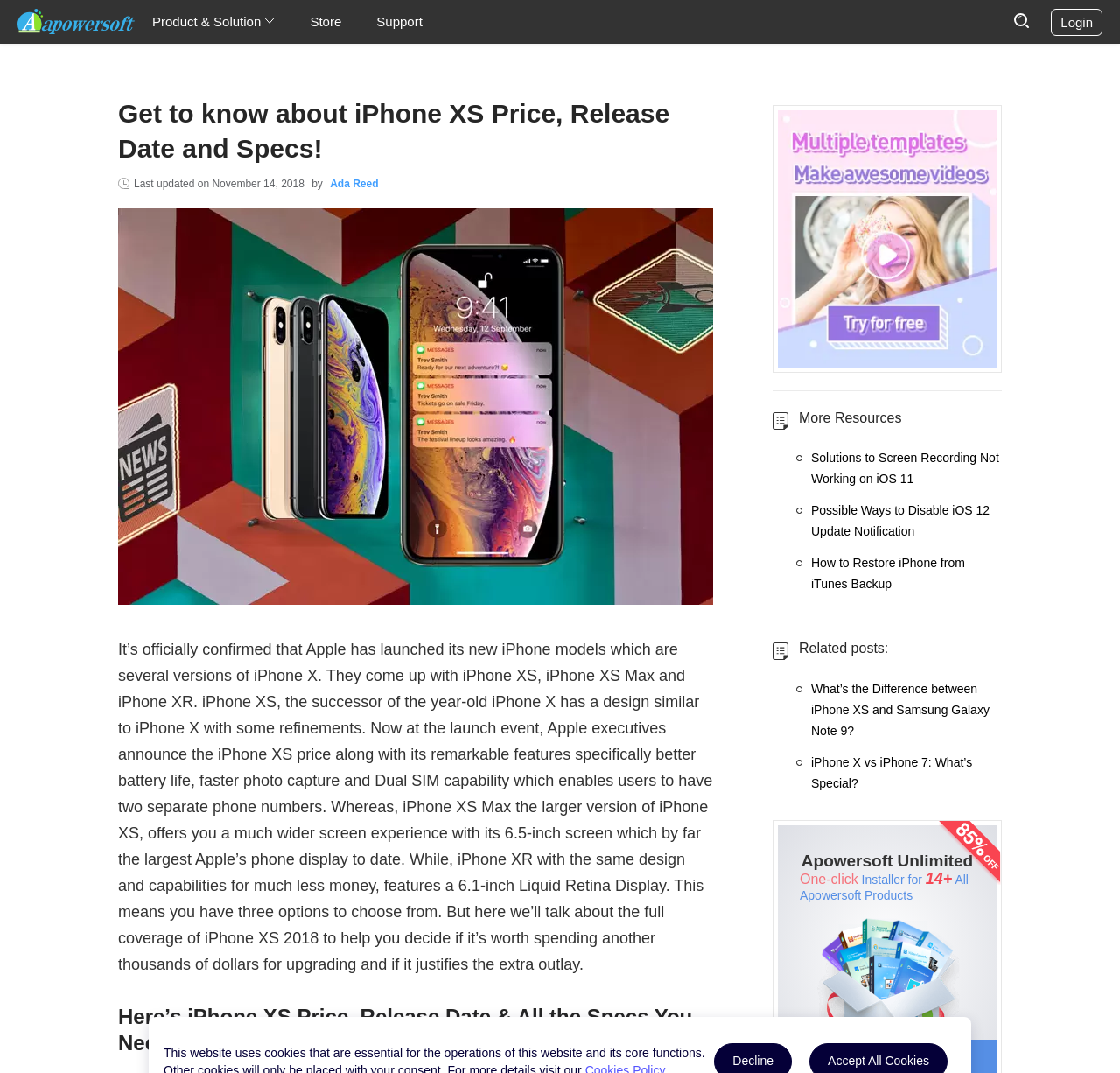Give a one-word or phrase response to the following question: What is the size of the screen of iPhone XS Max?

6.5-inch